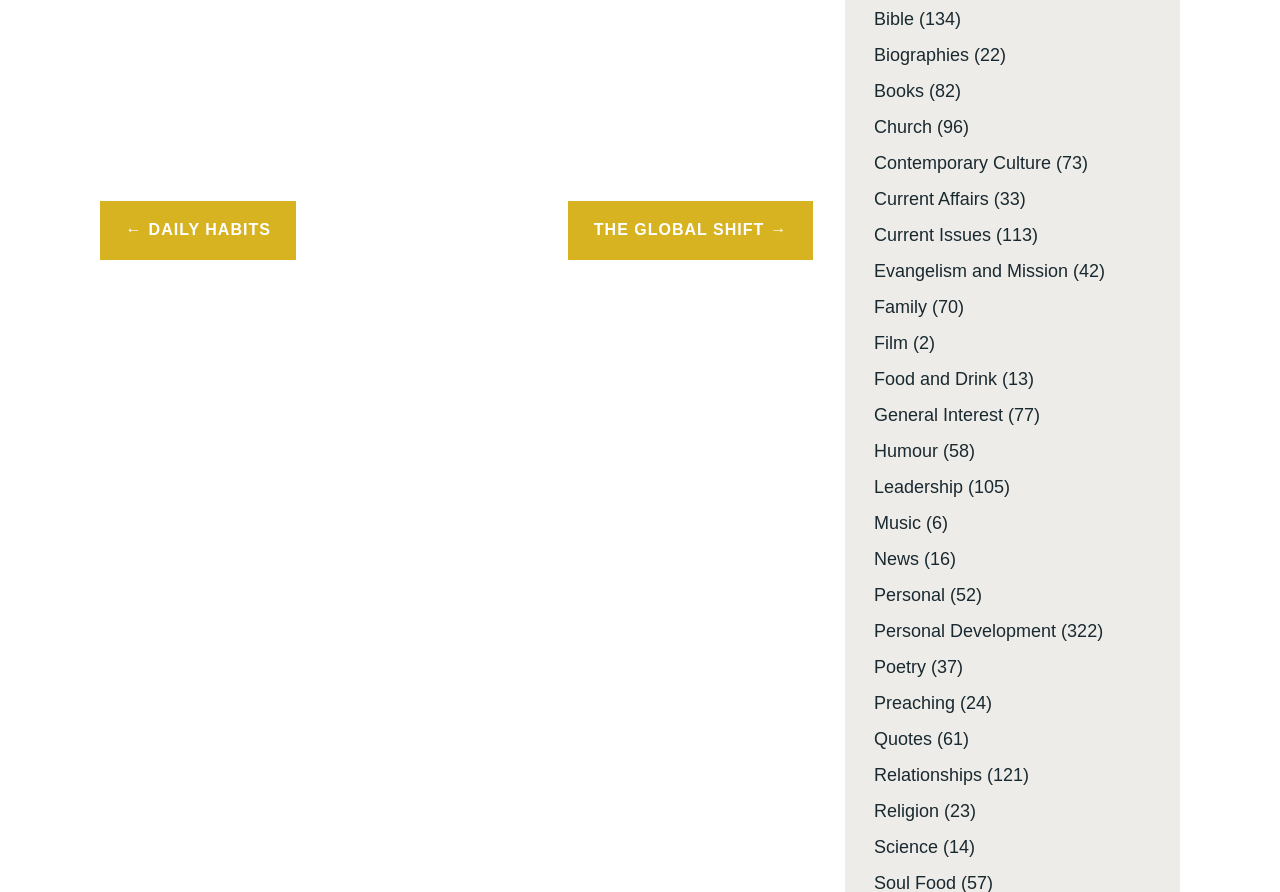Using the description: "Contemporary Culture", determine the UI element's bounding box coordinates. Ensure the coordinates are in the format of four float numbers between 0 and 1, i.e., [left, top, right, bottom].

[0.683, 0.172, 0.821, 0.194]